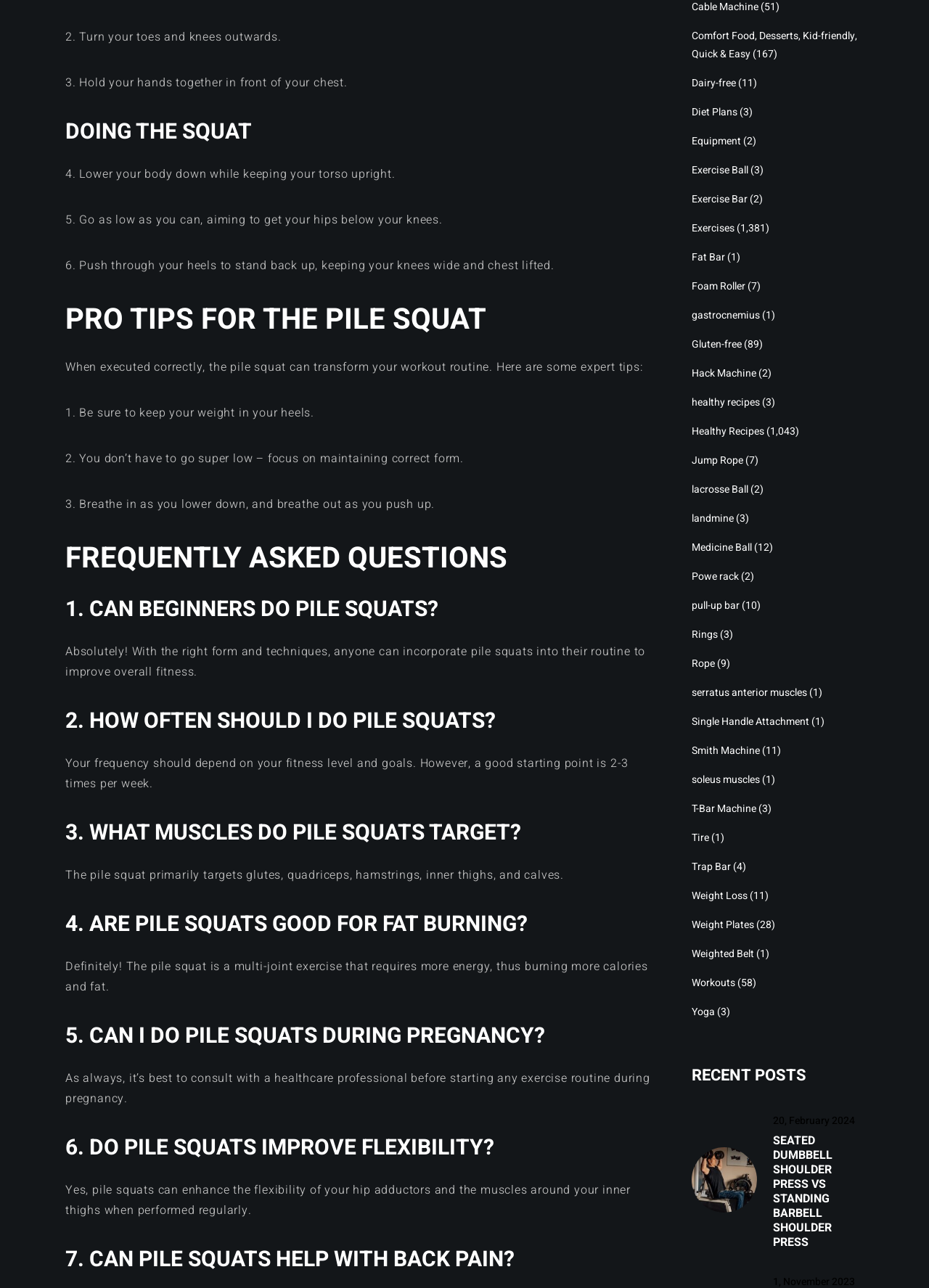What muscles does the Pile Squat target?
Analyze the image and provide a thorough answer to the question.

According to the 'WHAT MUSCLES DO PILE SQUATS TARGET?' section, the Pile Squat primarily targets glutes, quadriceps, hamstrings, inner thighs, and calves.